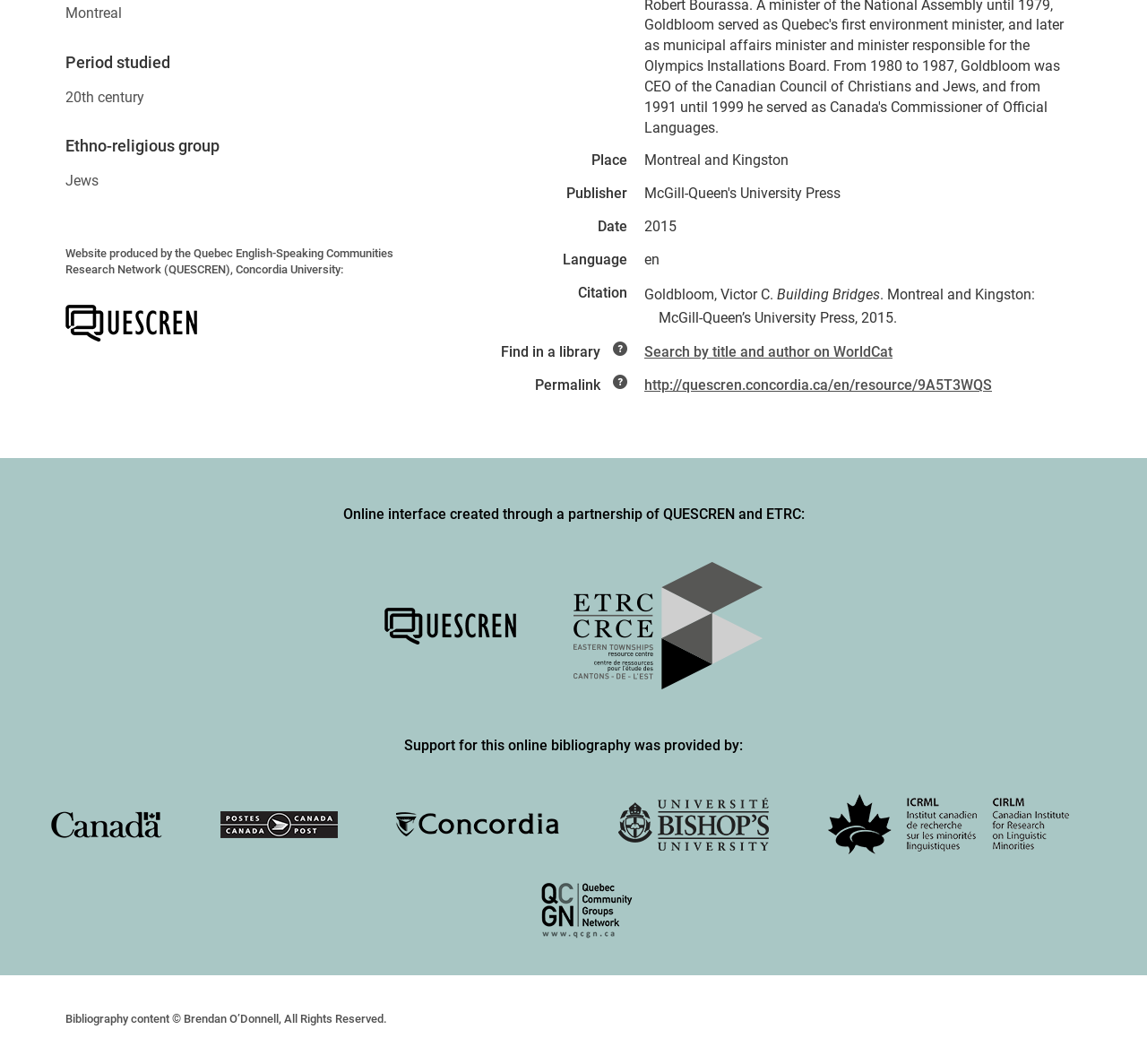Provide the bounding box coordinates for the UI element described in this sentence: "title="Quebec English-Speaking Communities Research Network"". The coordinates should be four float values between 0 and 1, i.e., [left, top, right, bottom].

[0.335, 0.571, 0.45, 0.605]